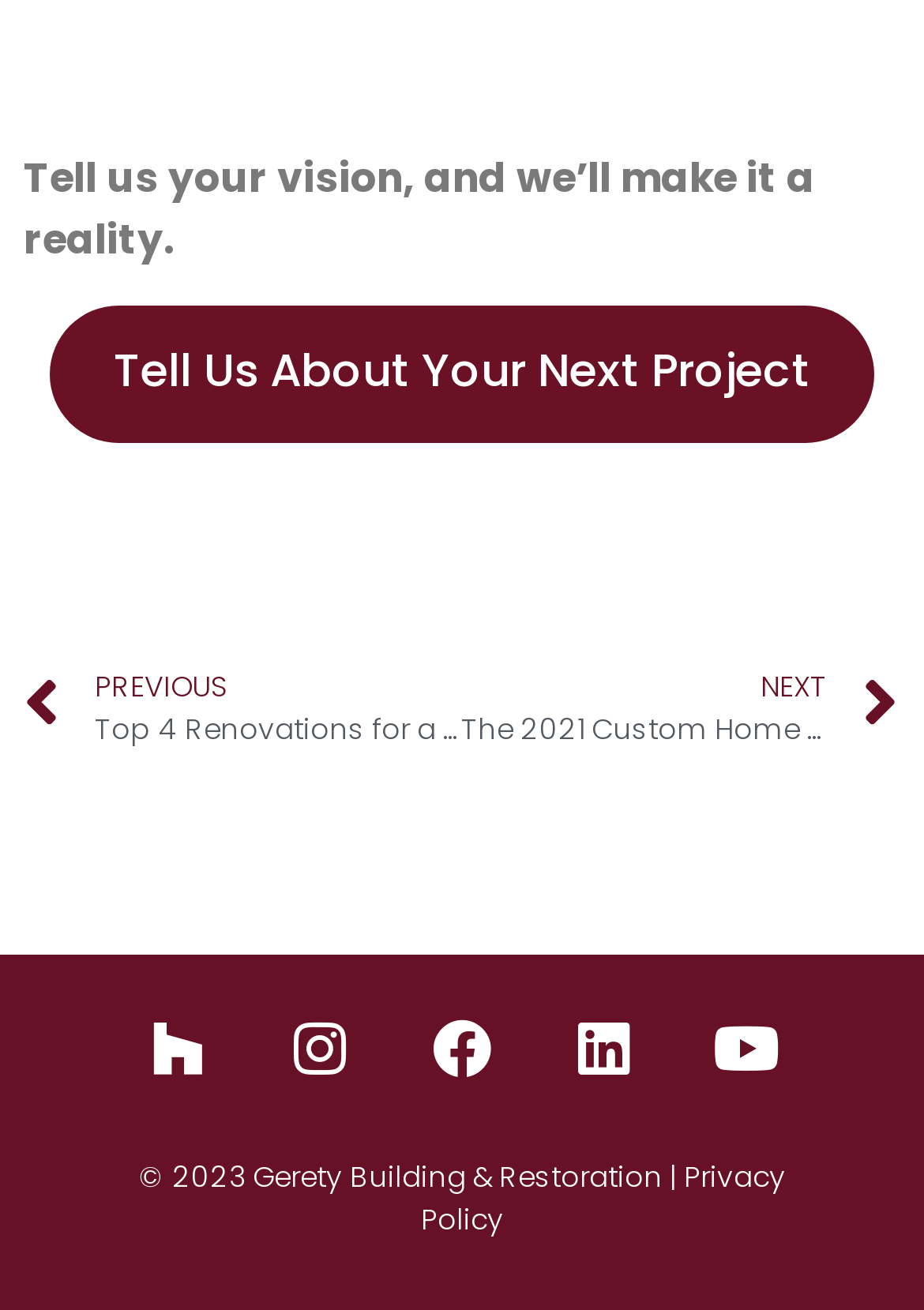Using the provided element description, identify the bounding box coordinates as (top-left x, top-left y, bottom-right x, bottom-right y). Ensure all values are between 0 and 1. Description: Privacy Policy

[0.455, 0.882, 0.85, 0.945]